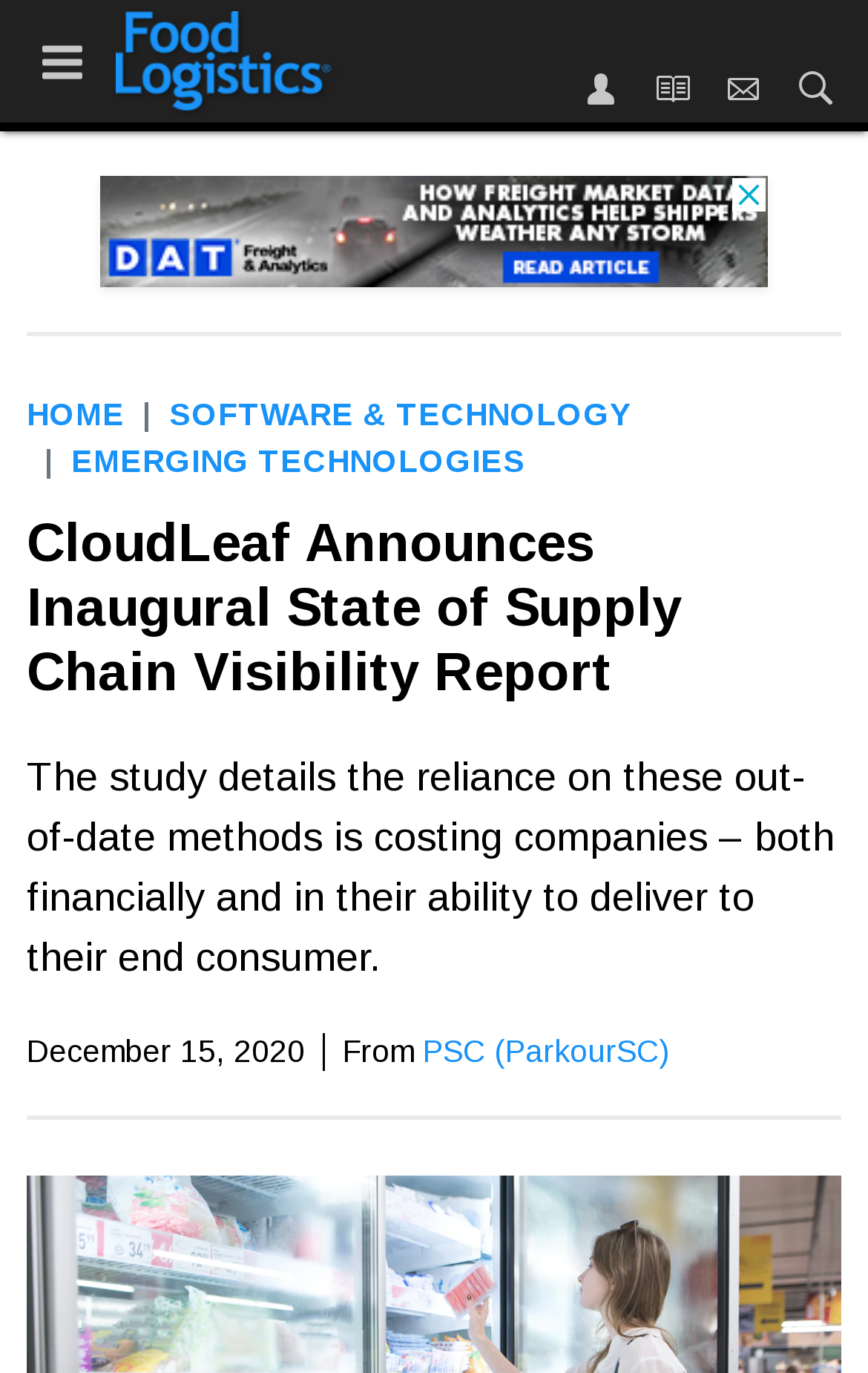Extract the bounding box coordinates for the described element: "Emerging Technologies". The coordinates should be represented as four float numbers between 0 and 1: [left, top, right, bottom].

[0.082, 0.323, 0.605, 0.349]